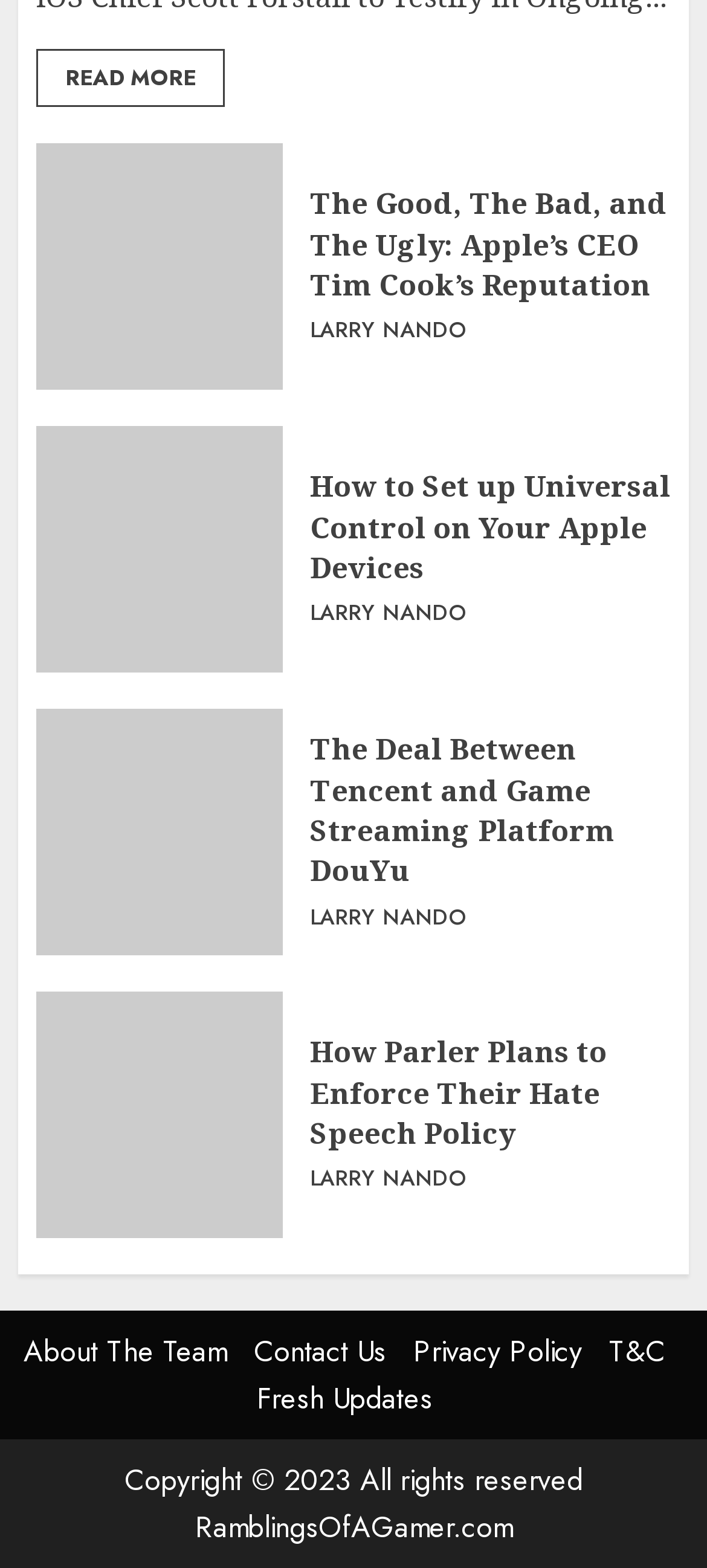Find and specify the bounding box coordinates that correspond to the clickable region for the instruction: "Read about the deal between Tencent and DouYu".

[0.051, 0.452, 0.4, 0.609]